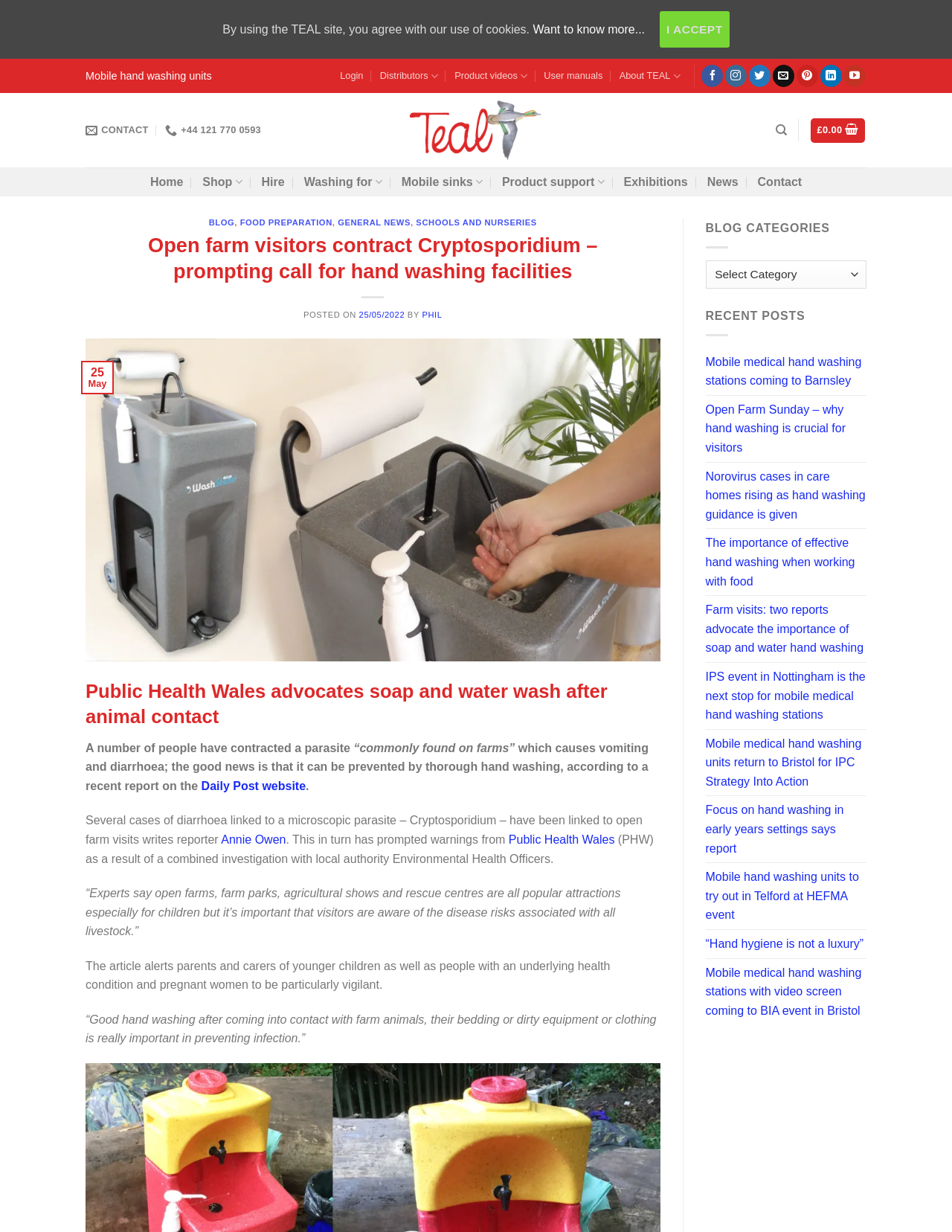Please analyze the image and give a detailed answer to the question:
What is the risk associated with open farm visits?

The webpage mentions that several cases of diarrhoea linked to Cryptosporidium have been reported in people who visited open farms, which implies that there is a risk of infection associated with such visits.